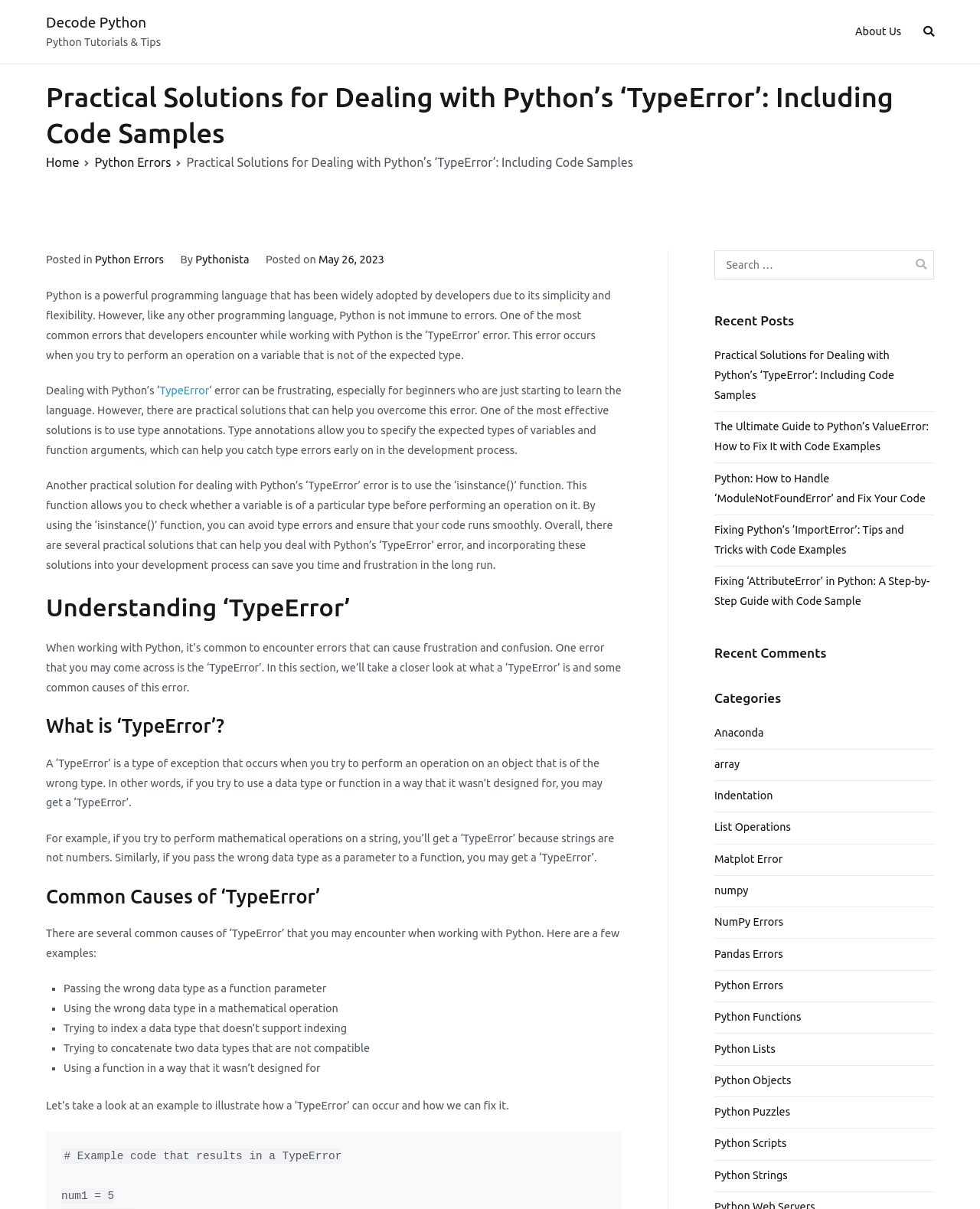Use a single word or phrase to respond to the question:
What are some common causes of TypeError?

Wrong data type, indexing, concatenation